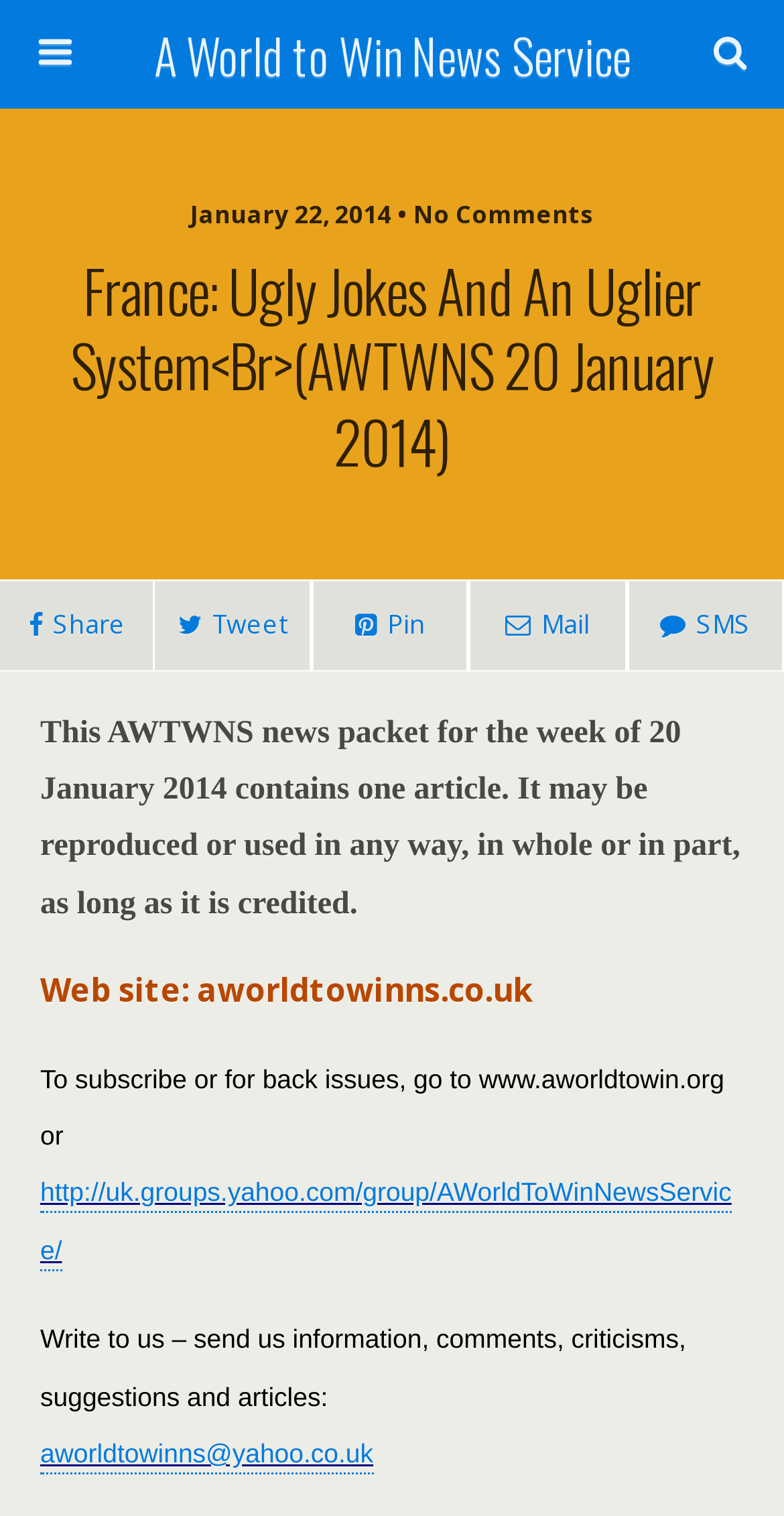Could you please study the image and provide a detailed answer to the question:
What is the date of the article?

I found the date of the article by looking at the StaticText element with the content 'January 22, 2014 • No Comments' which is located at the top of the webpage.